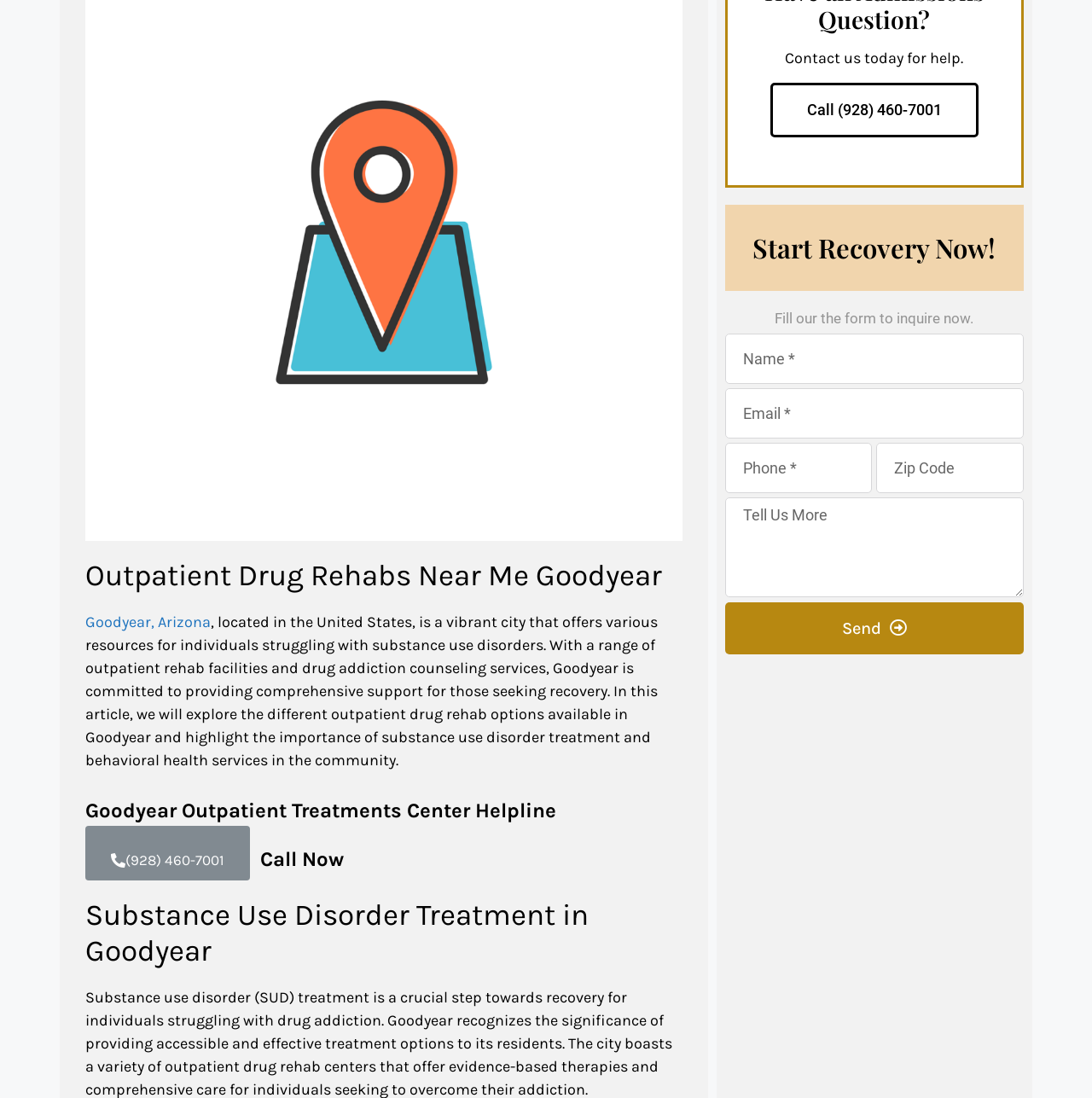Given the description "name="form_fields[message]" placeholder="Tell Us More"", provide the bounding box coordinates of the corresponding UI element.

[0.664, 0.453, 0.937, 0.544]